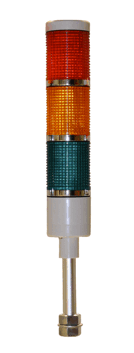What is the purpose of the Andon light in manufacturing environments?
Refer to the image and provide a thorough answer to the question.

According to the caption, the Andon light is used as a visual management tool to quickly alert supervisors and operators to the status of production, facilitating real-time communication and enhancing overall efficiency on the shop floor.